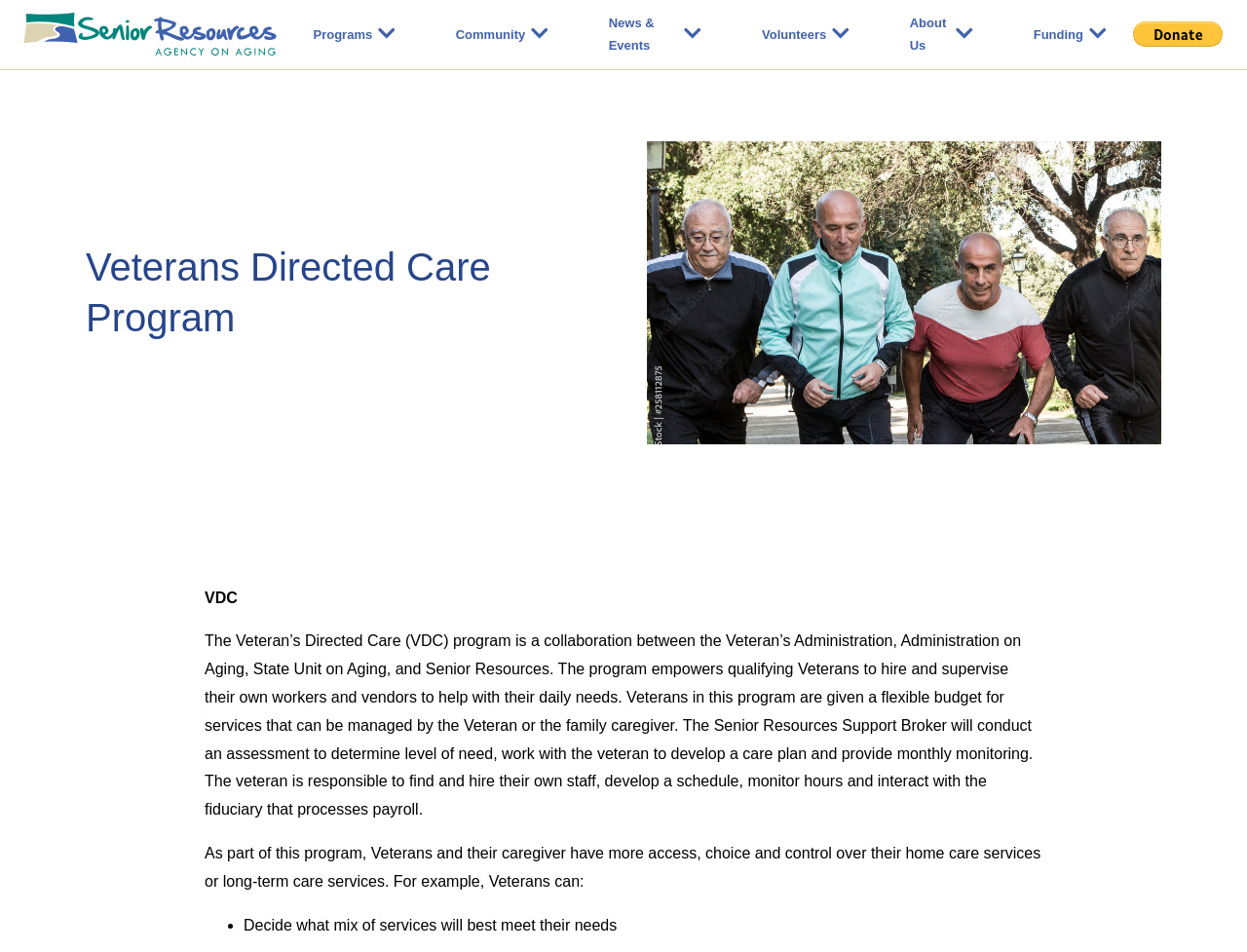What can Veterans do as part of this program?
From the screenshot, provide a brief answer in one word or phrase.

Decide what mix of services will best meet their needs